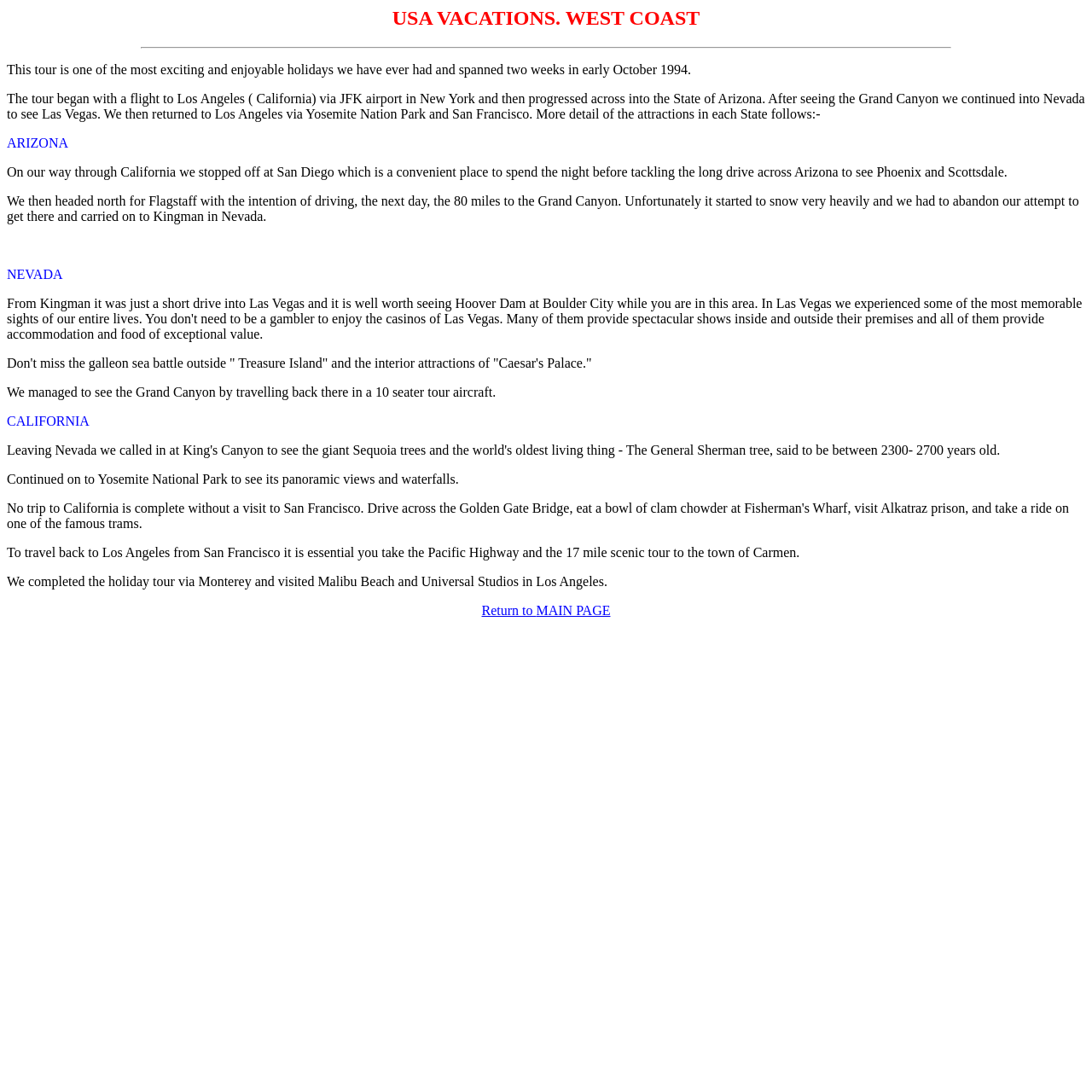What is the last place visited in the tour?
Using the visual information from the image, give a one-word or short-phrase answer.

Universal Studios